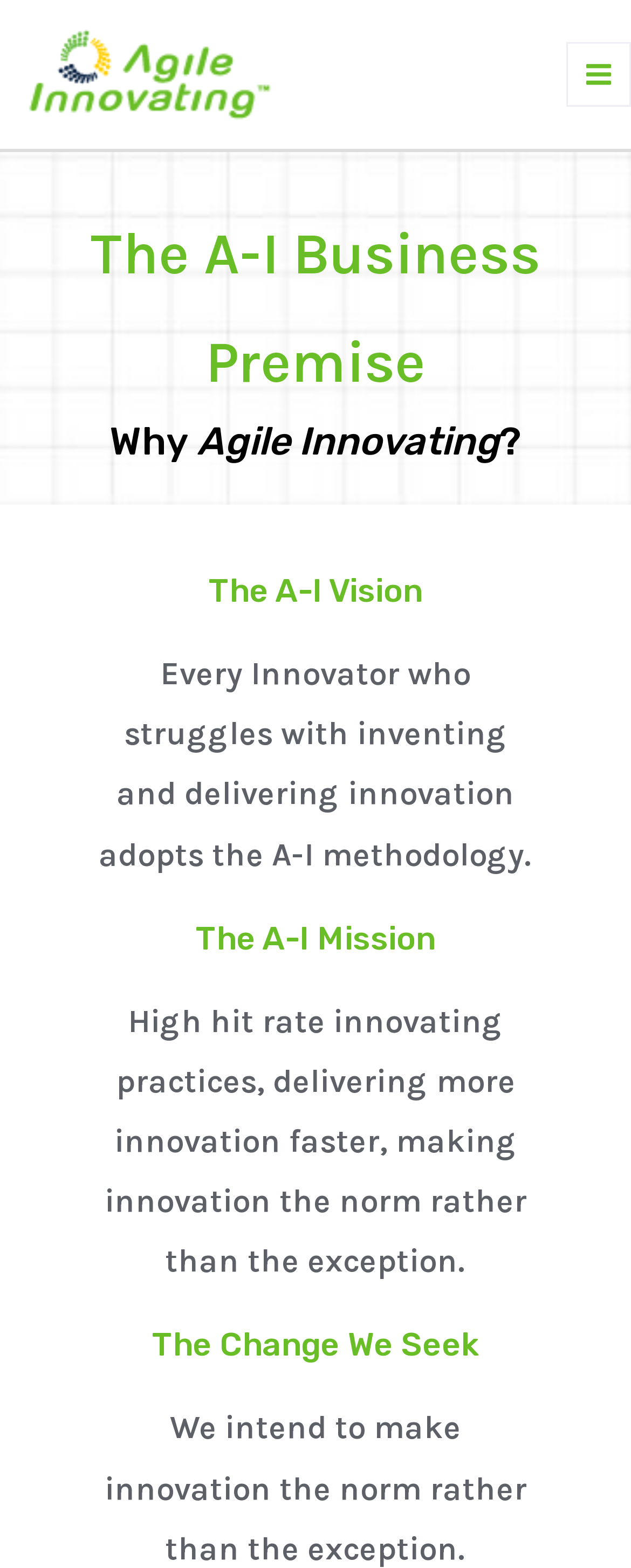How many sections are there in the main content area?
Use the image to give a comprehensive and detailed response to the question.

The main content area has four sections, which are 'The A-I Business Premise', 'The A-I Vision', 'The A-I Mission', and 'The Change We Seek'. These sections are located below the main menu button and are separated by headings.